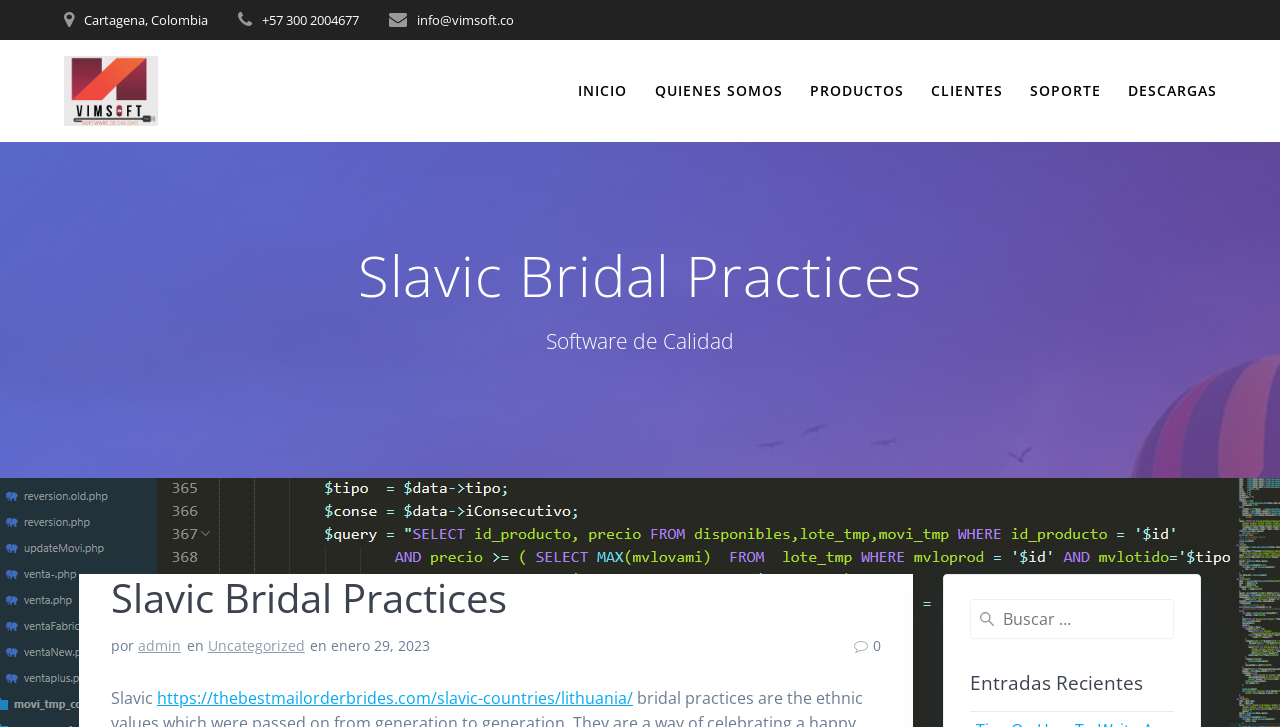What is the company's contact number?
Please ensure your answer is as detailed and informative as possible.

The contact number can be found at the top of the webpage, next to the company's address in Cartagena, Colombia.